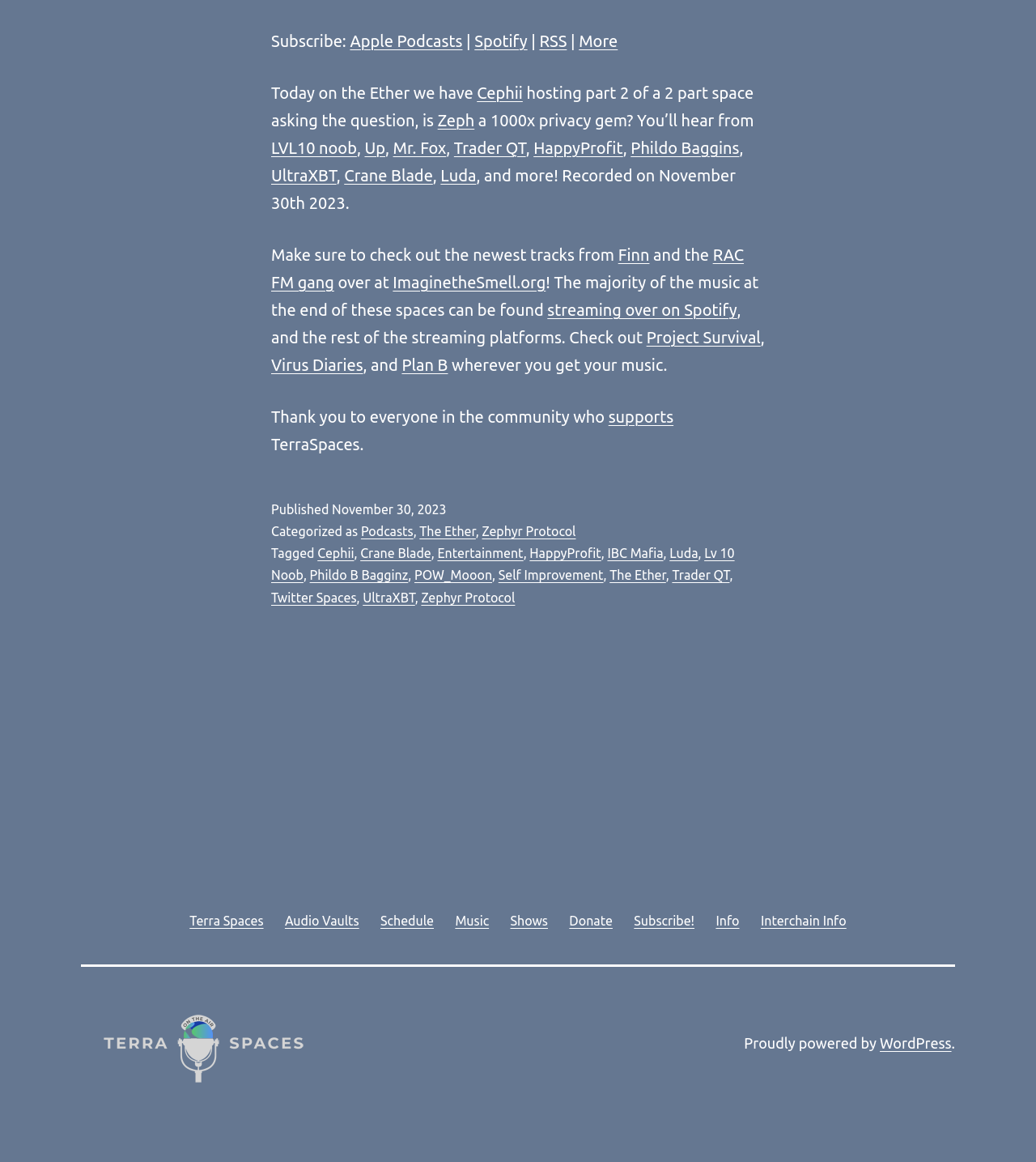What music platforms are mentioned?
Look at the screenshot and provide an in-depth answer.

I found the music platform mentioned by looking at the text in the webpage content, where it says 'streaming over on Spotify' and also has a link to it.